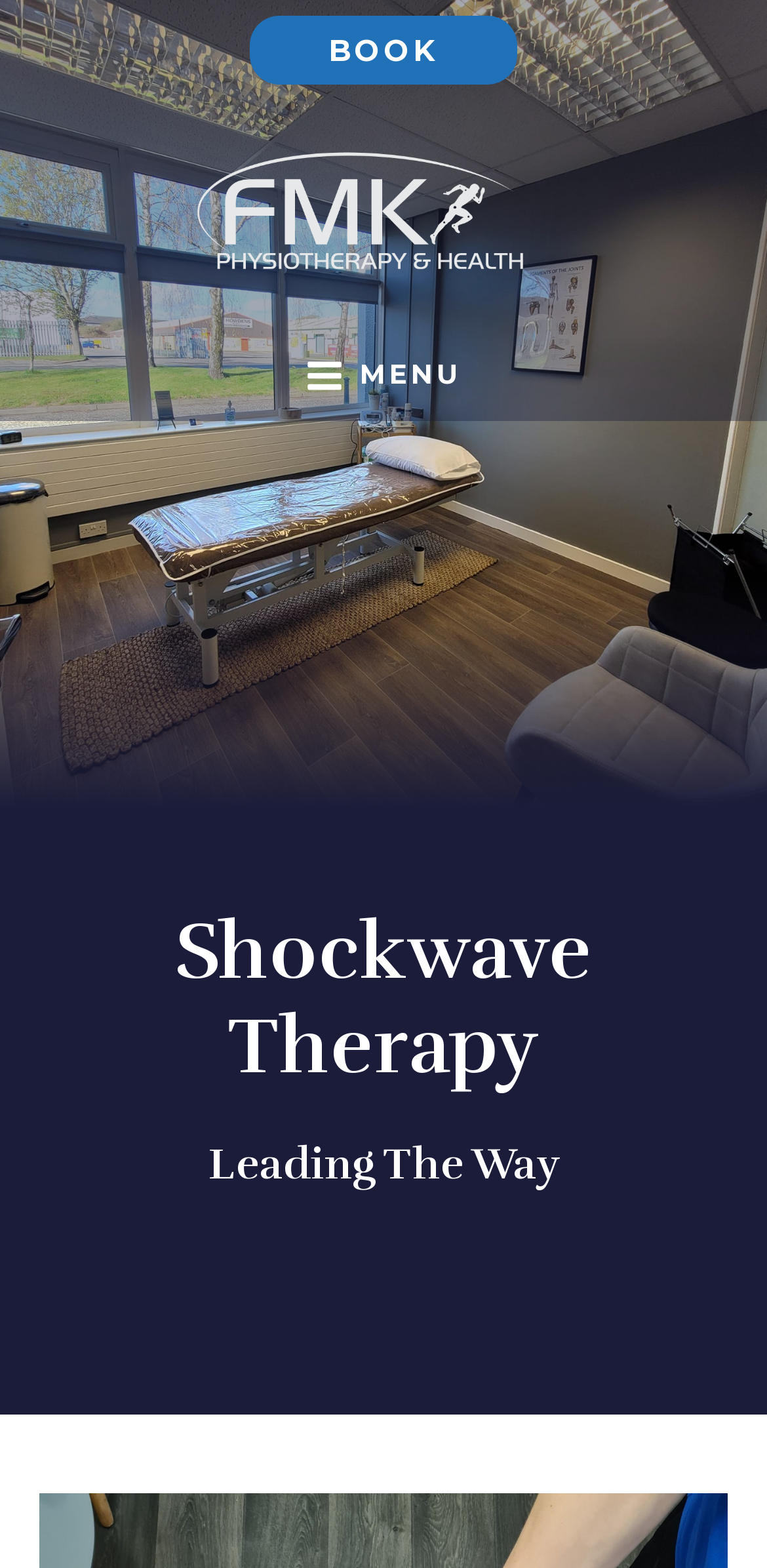What is the logo above the 'FMK' link?
Examine the image and give a concise answer in one word or a short phrase.

FMK